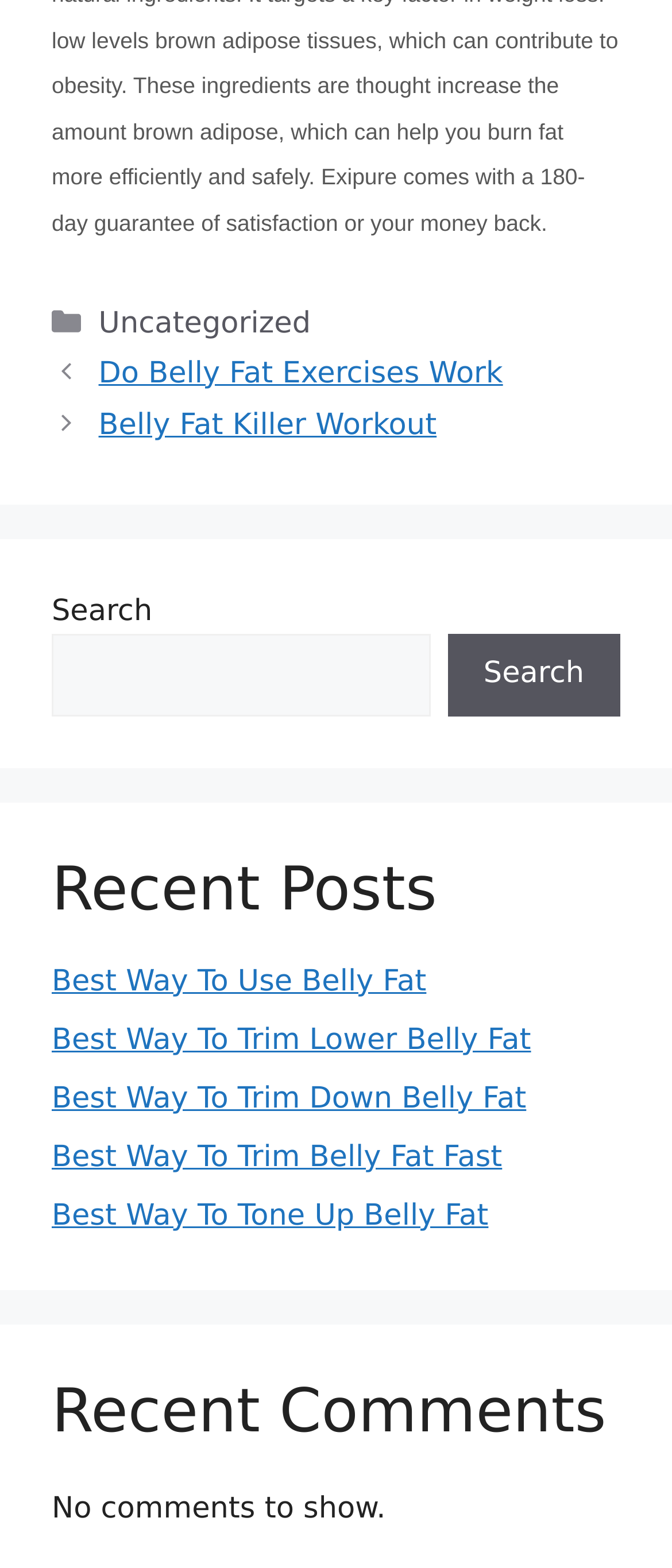Find the bounding box coordinates for the area that should be clicked to accomplish the instruction: "click on 'Do Belly Fat Exercises Work'".

[0.147, 0.227, 0.748, 0.249]